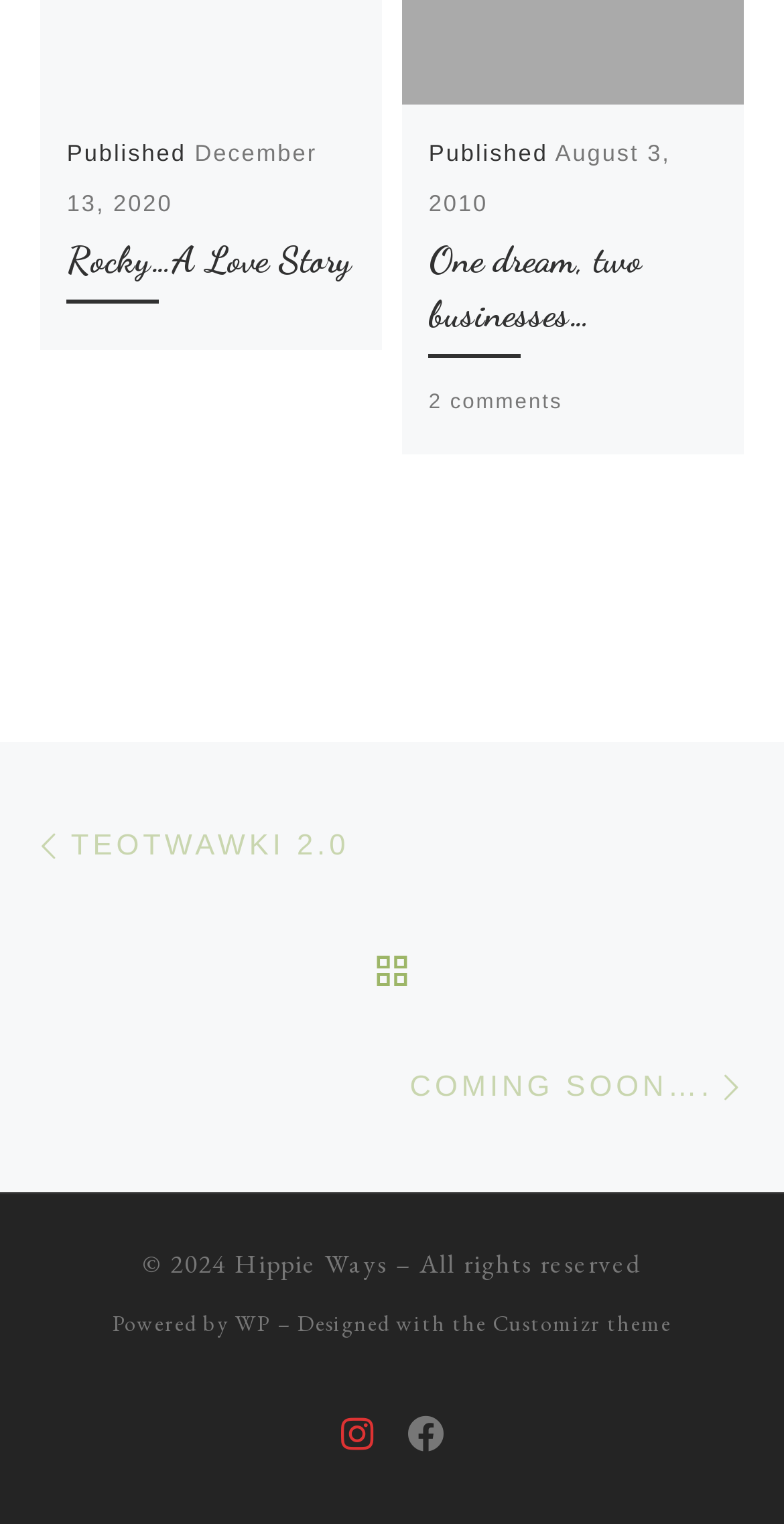Could you specify the bounding box coordinates for the clickable section to complete the following instruction: "Read previous post"?

[0.038, 0.515, 0.446, 0.595]